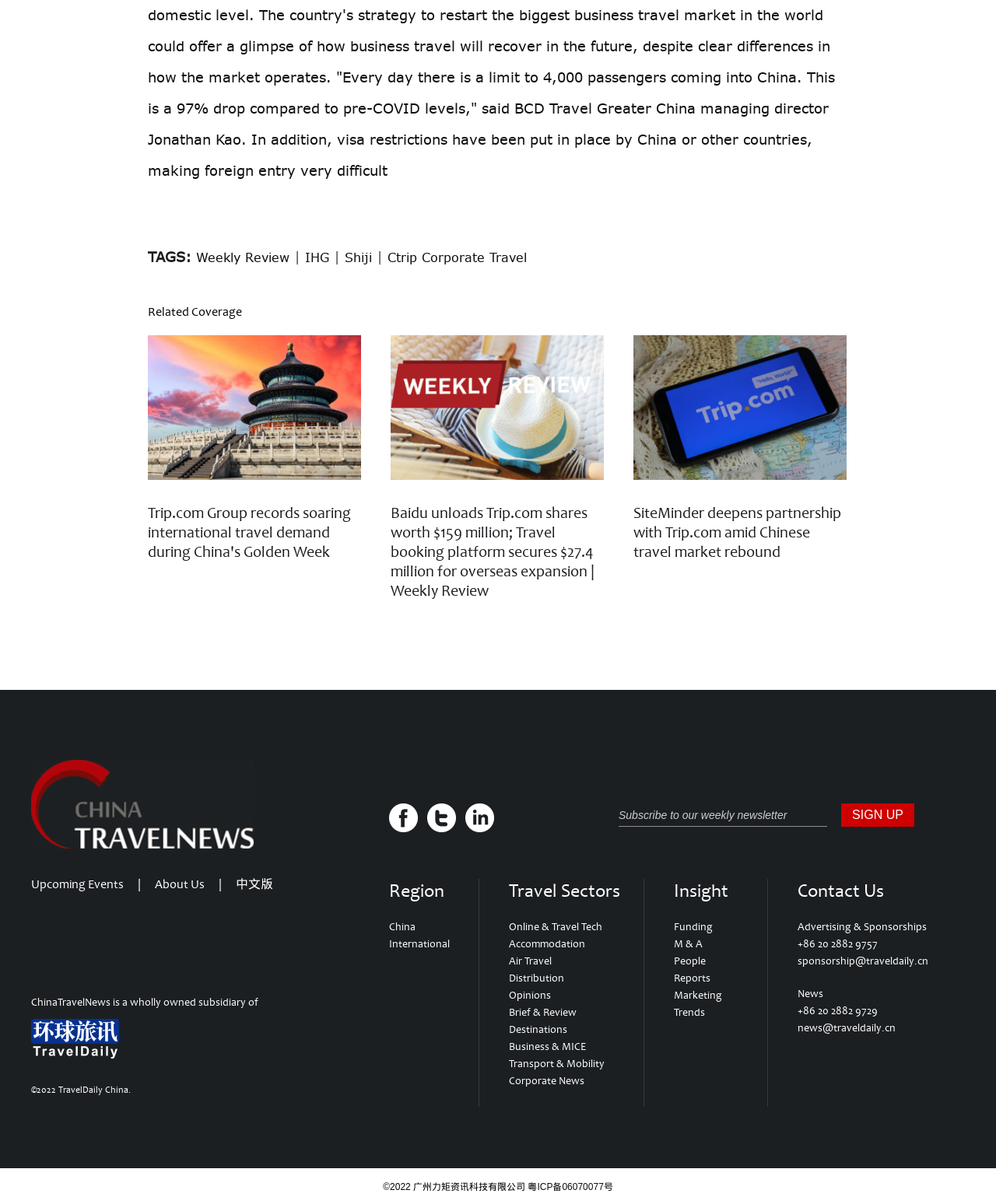What is the phone number for advertising and sponsorships?
Examine the image and give a concise answer in one word or a short phrase.

+86 20 2882 9757